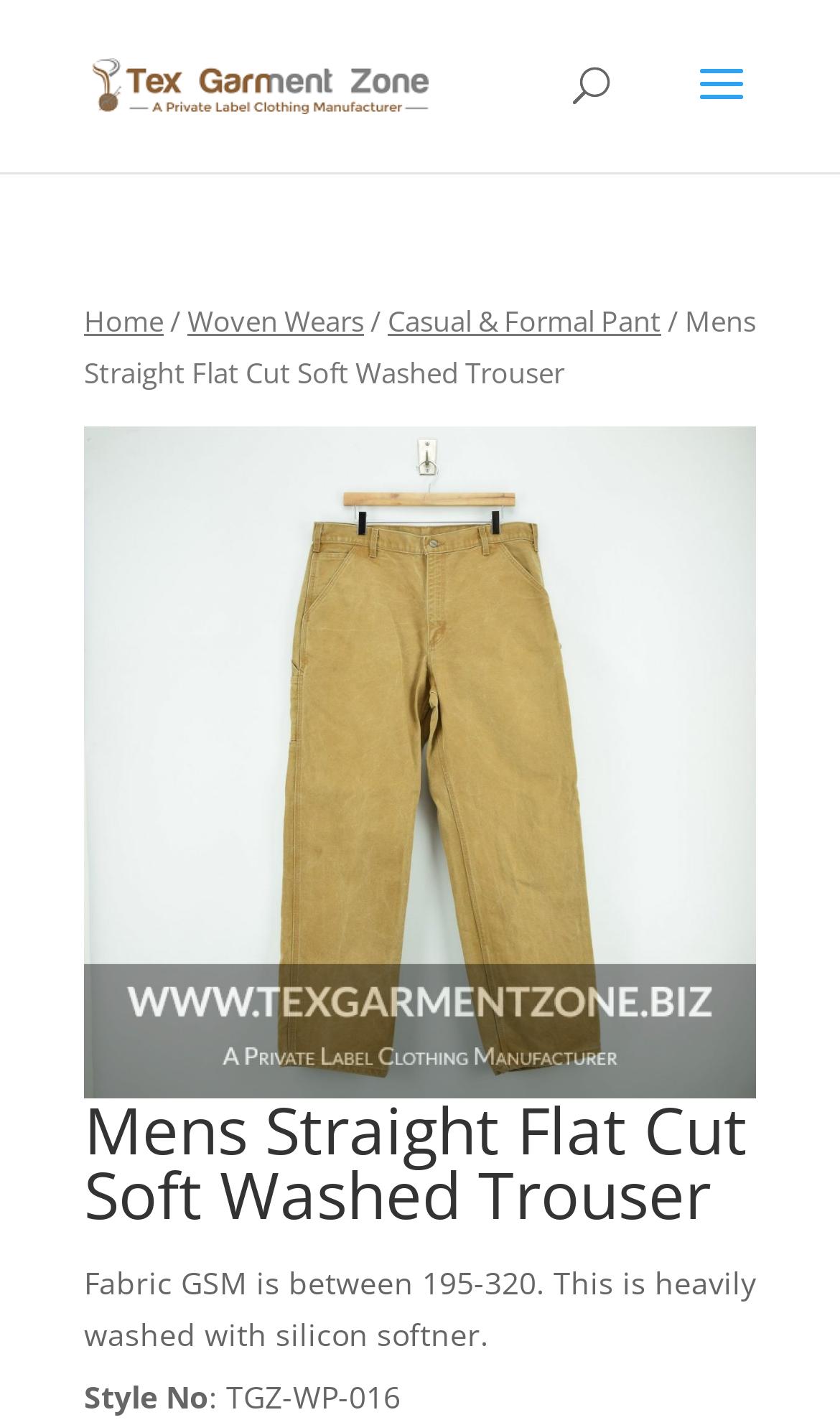Based on the image, please respond to the question with as much detail as possible:
What type of product is being described?

The product type can be found in the heading of the webpage, which says 'Mens Straight Flat Cut Soft Washed Trouser'. This heading is located below the navigation menu and above the product description.